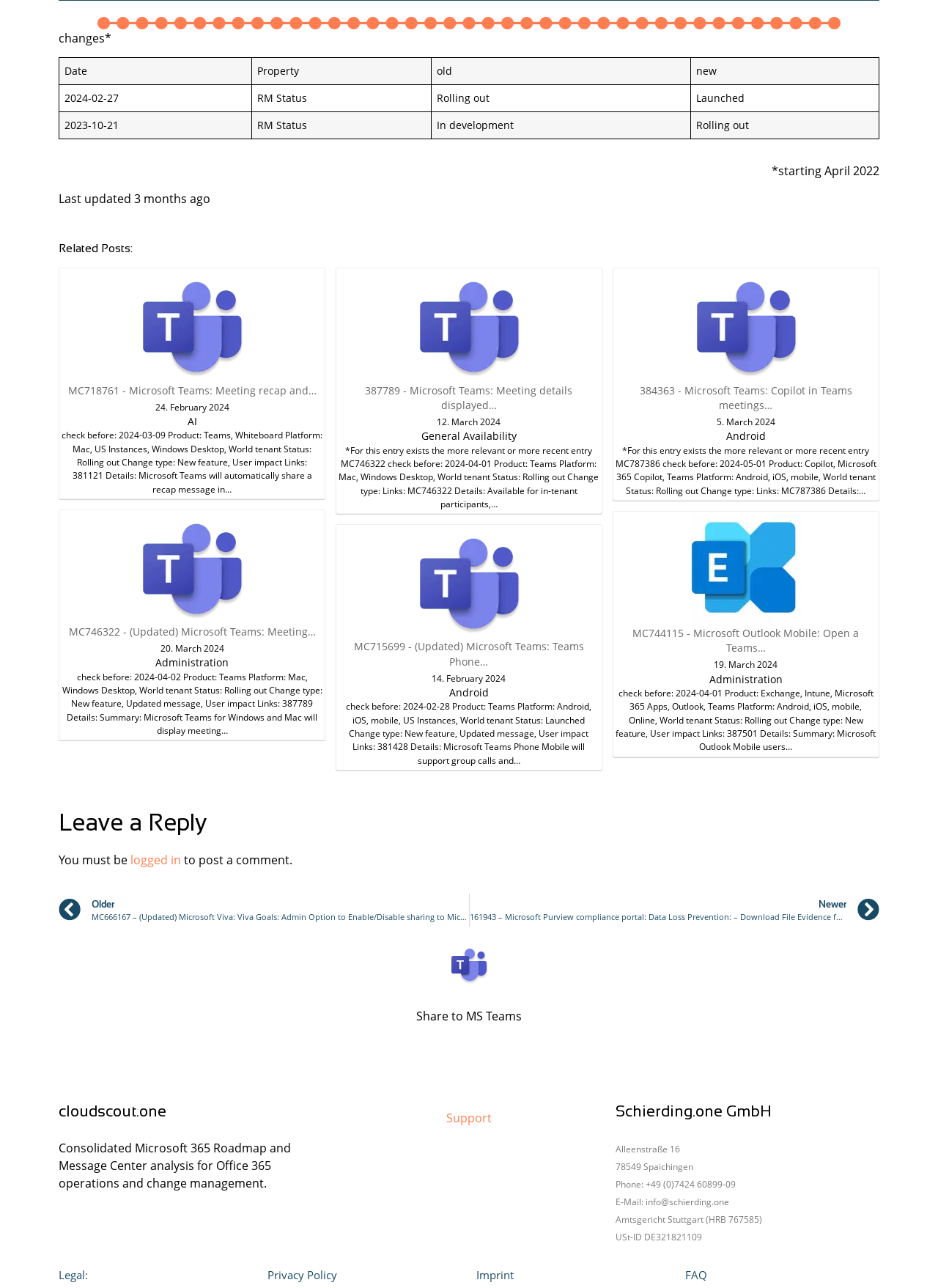Using the element description alt="Share to Microsoft Teams", predict the bounding box coordinates for the UI element. Provide the coordinates in (top-left x, top-left y, bottom-right x, bottom-right y) format with values ranging from 0 to 1.

[0.475, 0.758, 0.525, 0.77]